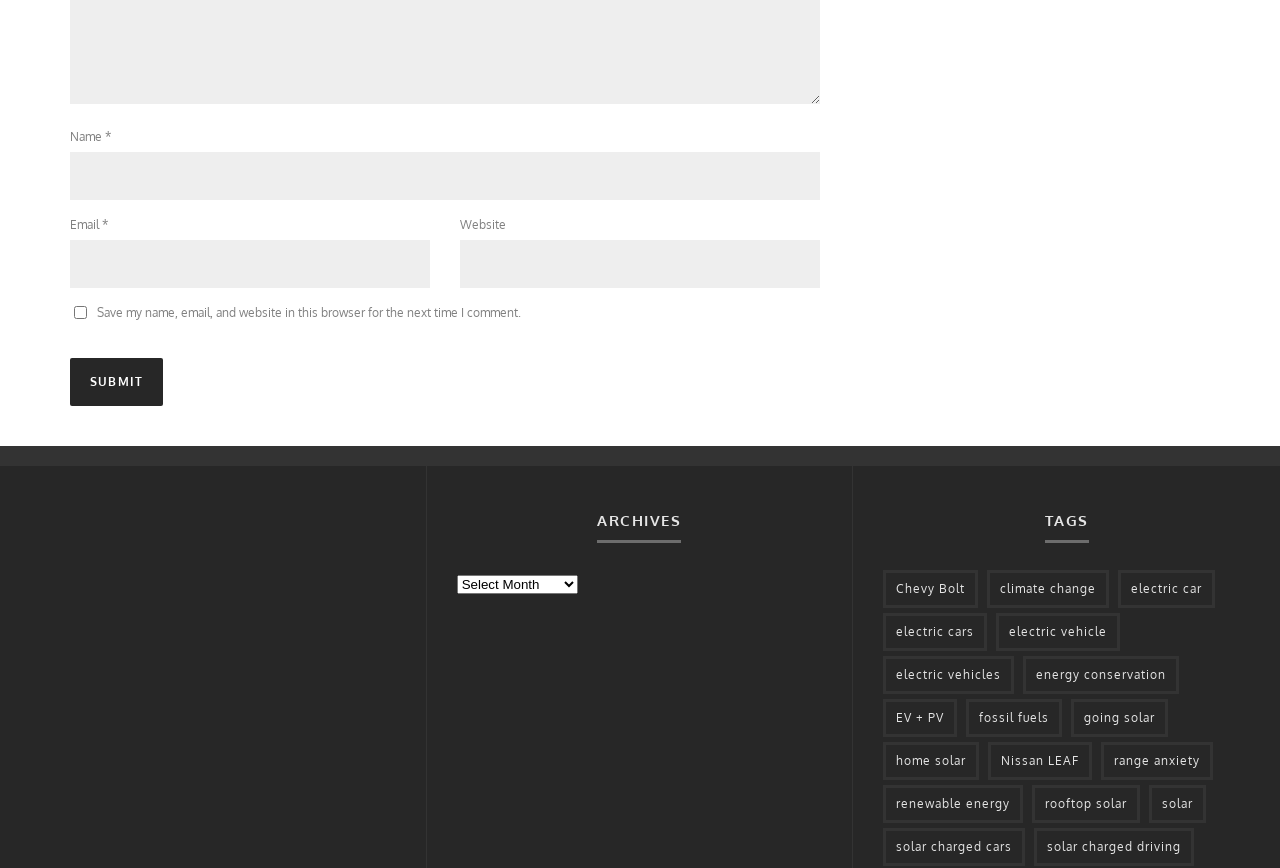Provide a short answer to the following question with just one word or phrase: What is the purpose of the checkbox?

Save user data